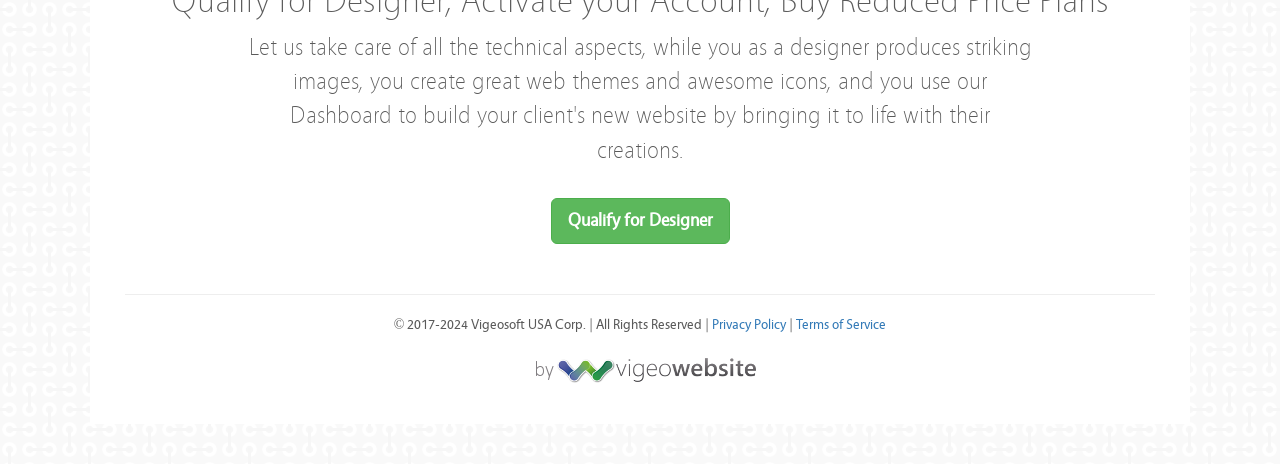Identify the bounding box for the given UI element using the description provided. Coordinates should be in the format (top-left x, top-left y, bottom-right x, bottom-right y) and must be between 0 and 1. Here is the description: Privacy Policy

[0.556, 0.683, 0.614, 0.718]